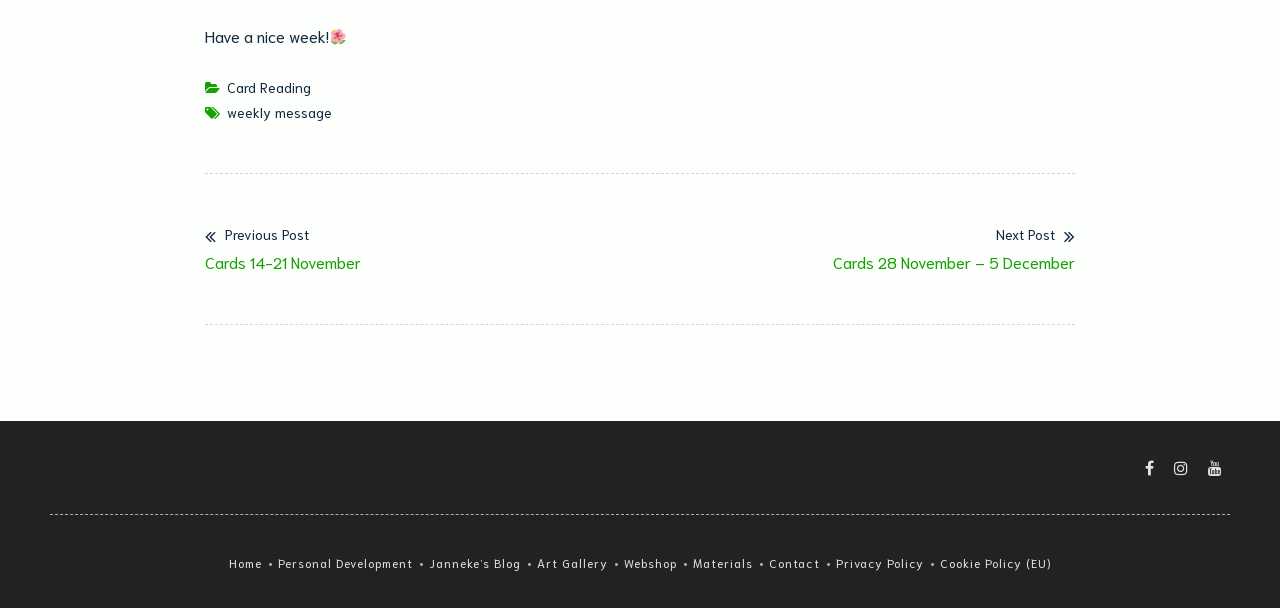Kindly determine the bounding box coordinates for the clickable area to achieve the given instruction: "Explore Art Gallery".

[0.42, 0.913, 0.475, 0.938]